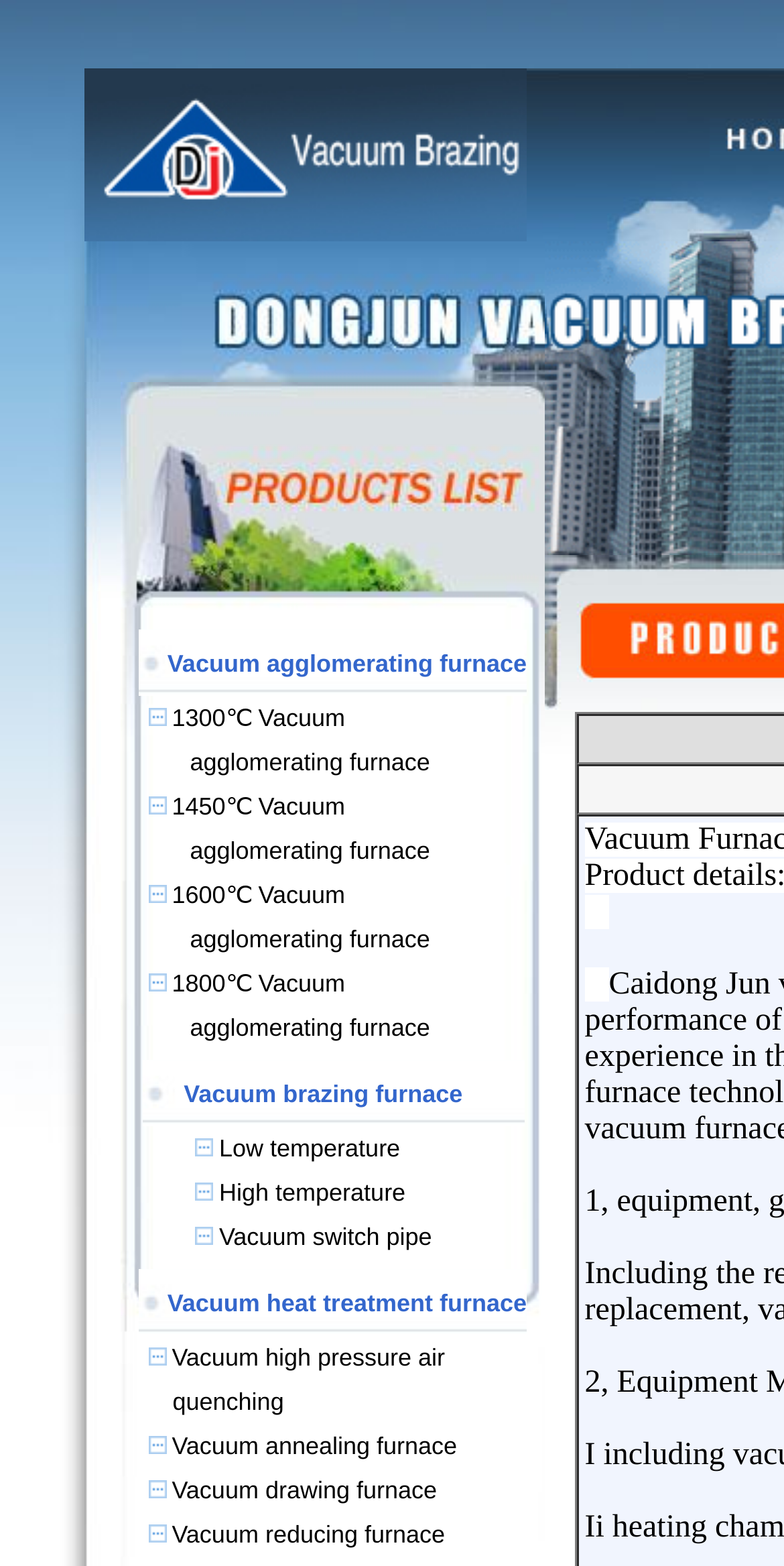Locate the bounding box coordinates of the clickable region to complete the following instruction: "Contact senthil@sk-tshirts.com."

None